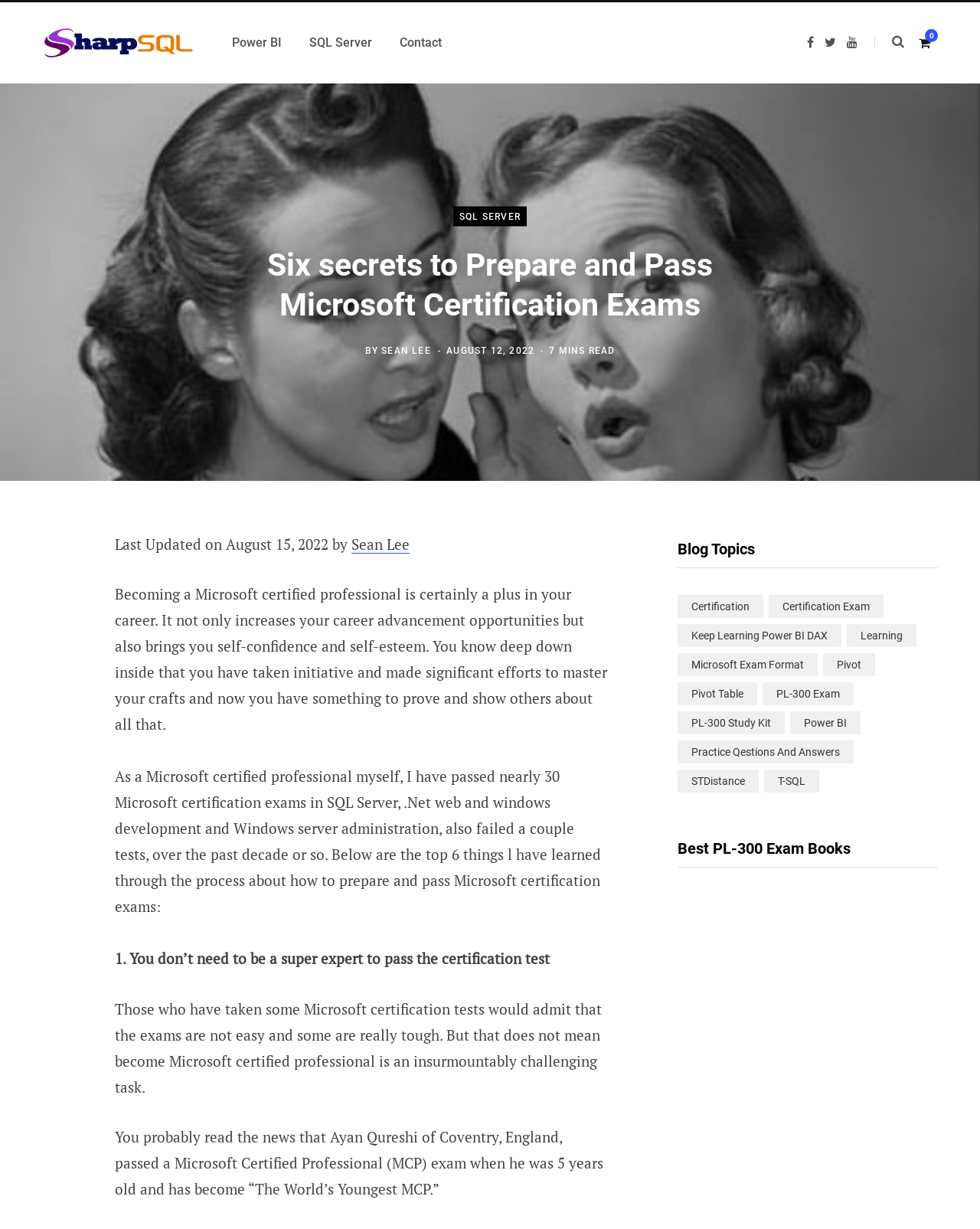Using the details in the image, give a detailed response to the question below:
How many Microsoft certification exams has the author passed?

The author mentions in the blog post that they have passed nearly 30 Microsoft certification exams in SQL Server, .Net web and windows development, and Windows server administration.